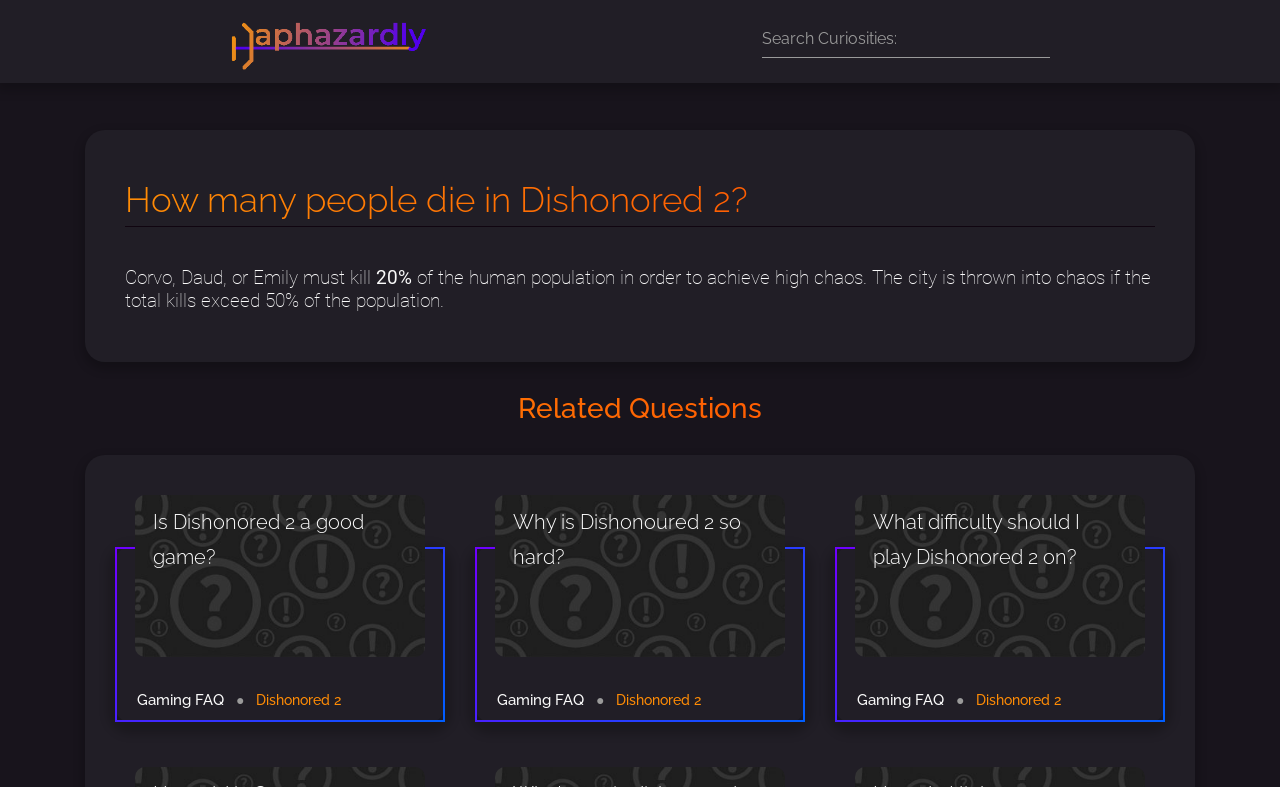Given the webpage screenshot, identify the bounding box of the UI element that matches this description: "Dishonored 2".

[0.2, 0.878, 0.267, 0.901]